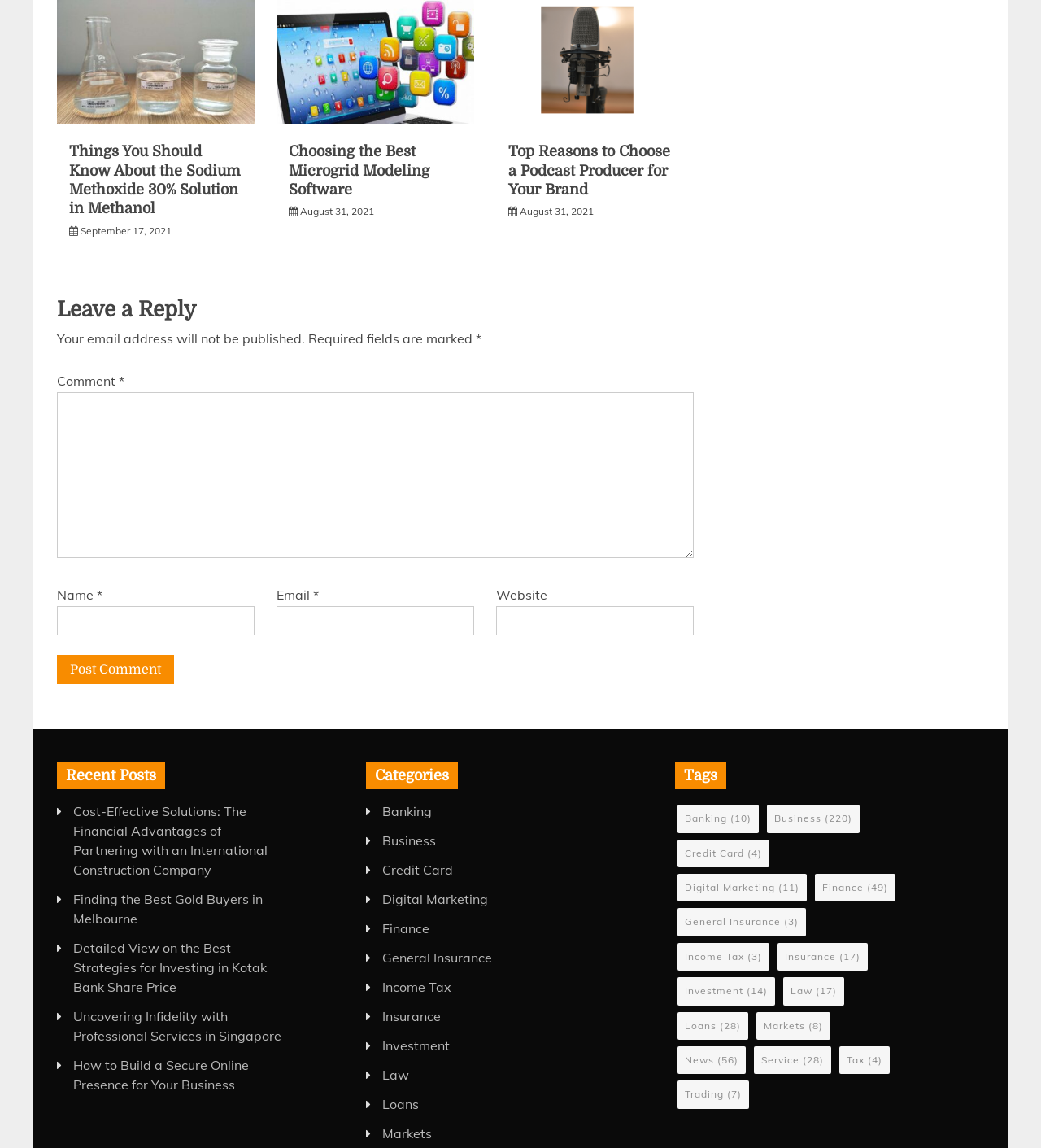Provide your answer in one word or a succinct phrase for the question: 
What is the topic of the first article?

Sodium Methoxide 30% Solution